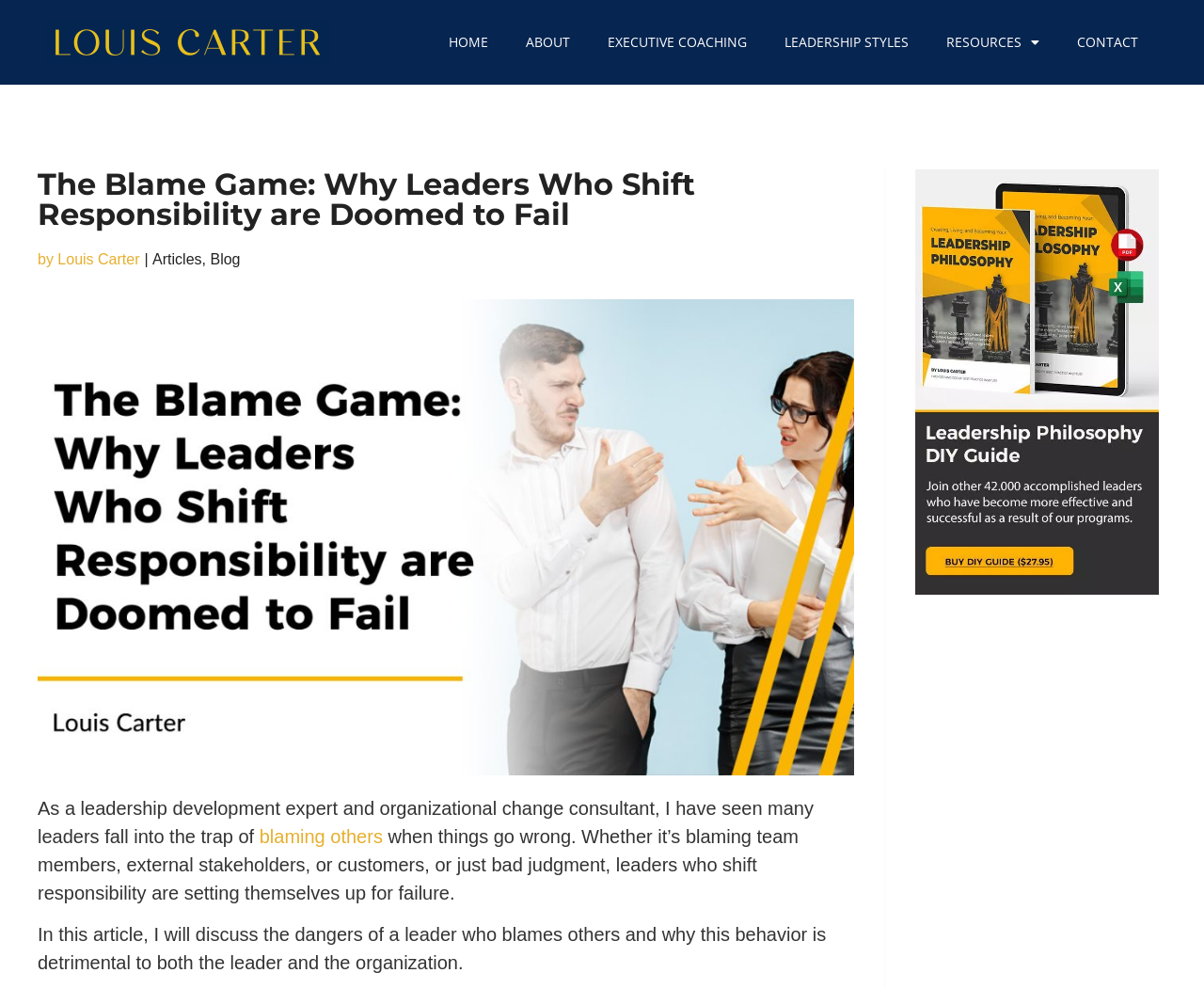Determine the bounding box coordinates of the element that should be clicked to execute the following command: "Explore the EXECUTIVE COACHING page".

[0.489, 0.033, 0.636, 0.052]